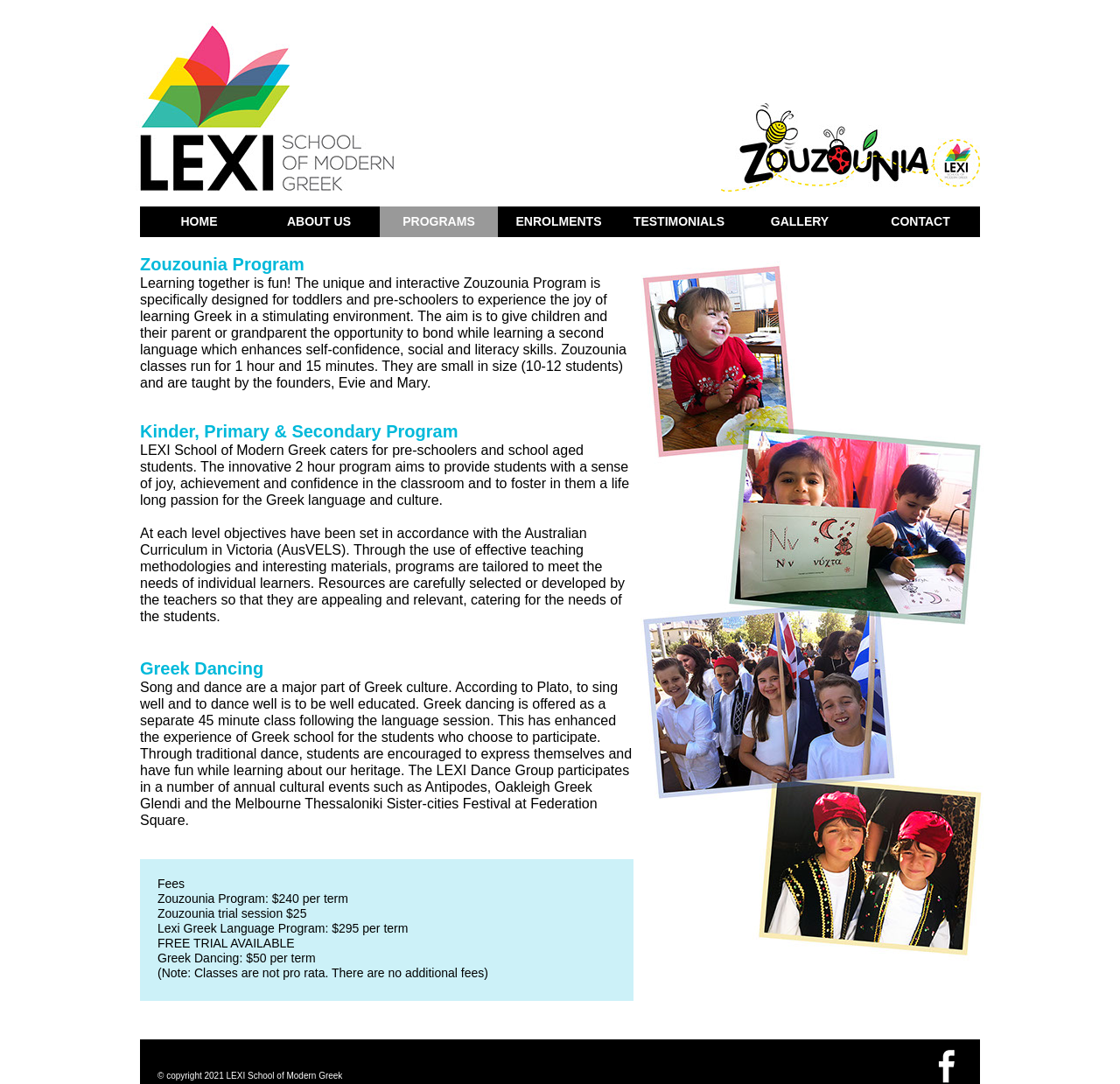Provide the bounding box coordinates for the specified HTML element described in this description: "HOME". The coordinates should be four float numbers ranging from 0 to 1, in the format [left, top, right, bottom].

[0.125, 0.19, 0.23, 0.219]